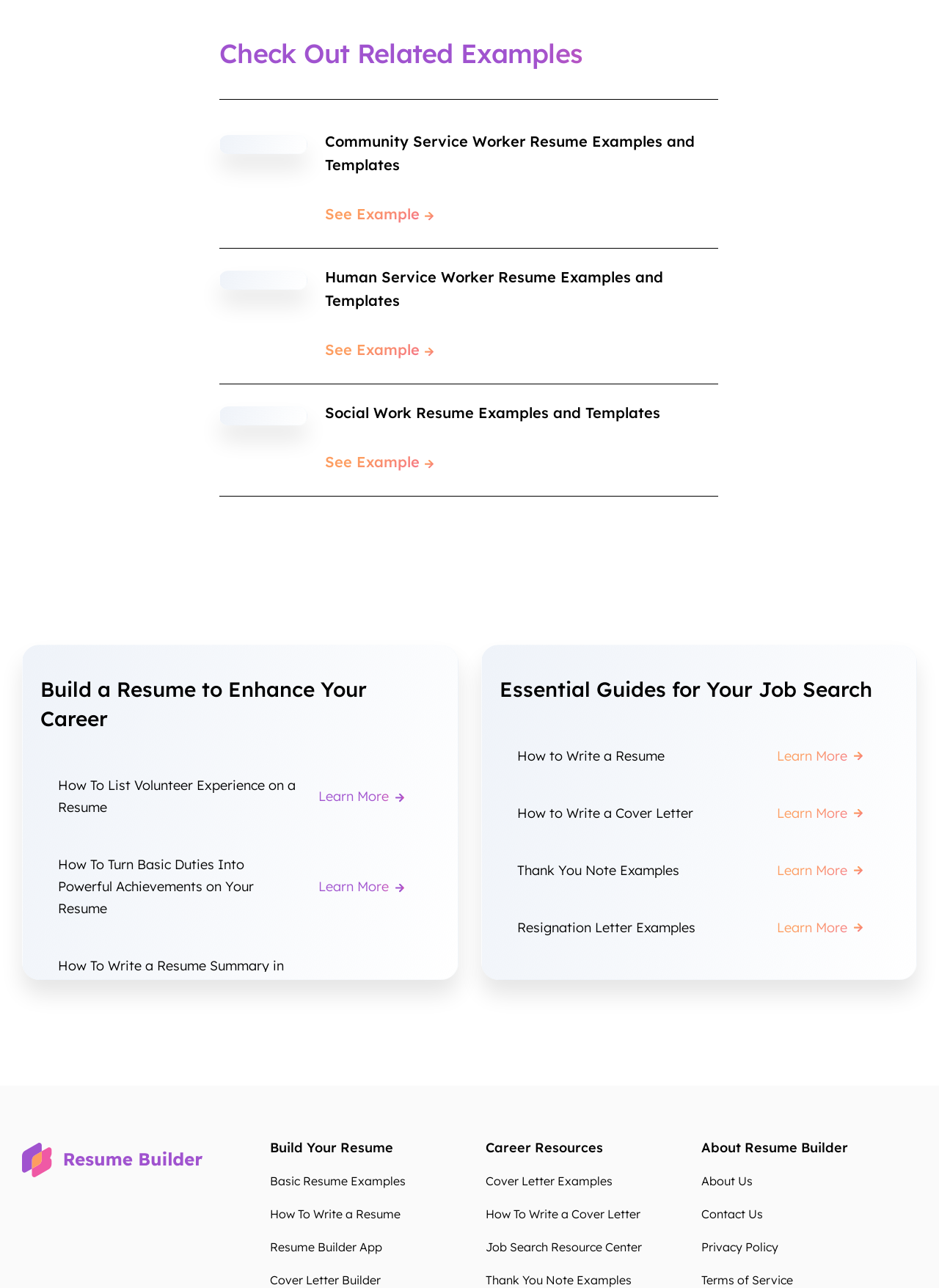Can you determine the bounding box coordinates of the area that needs to be clicked to fulfill the following instruction: "Go to HOME"?

None